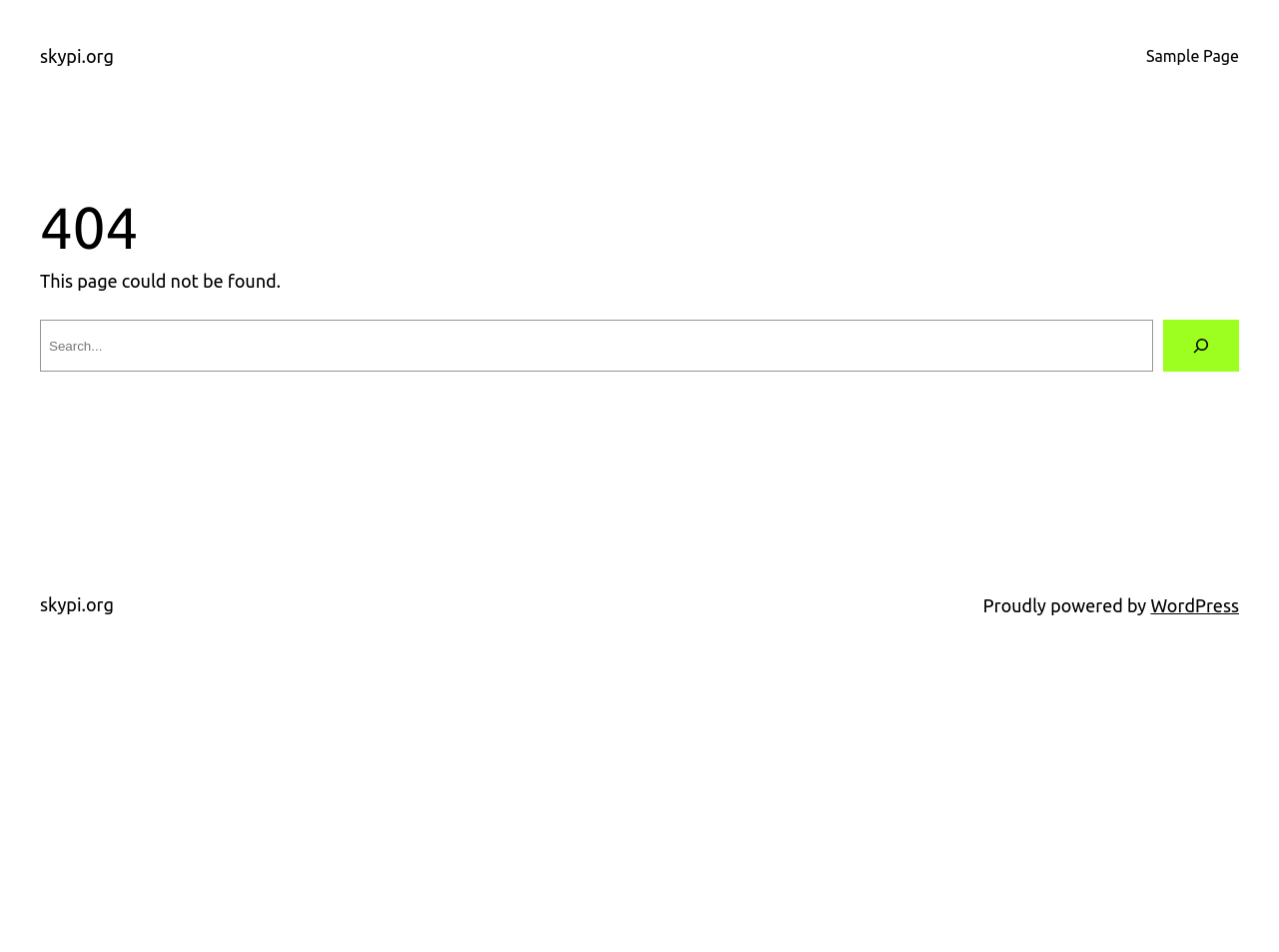Provide a single word or phrase answer to the question: 
How many links are there at the top of the page?

2